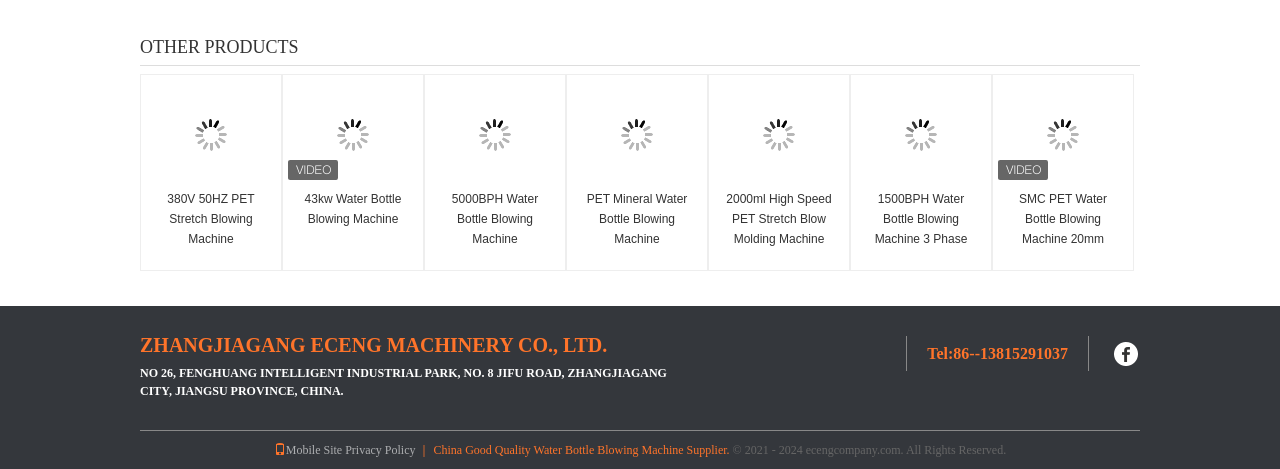What is the copyright year range mentioned on this webpage?
Provide a well-explained and detailed answer to the question.

I found a StaticText element with the text '© 2021 - 2024 ecengcompany.com. All Rights Reserved.' which indicates the copyright year range. This suggests that the webpage's content is copyrighted from 2021 to 2024.